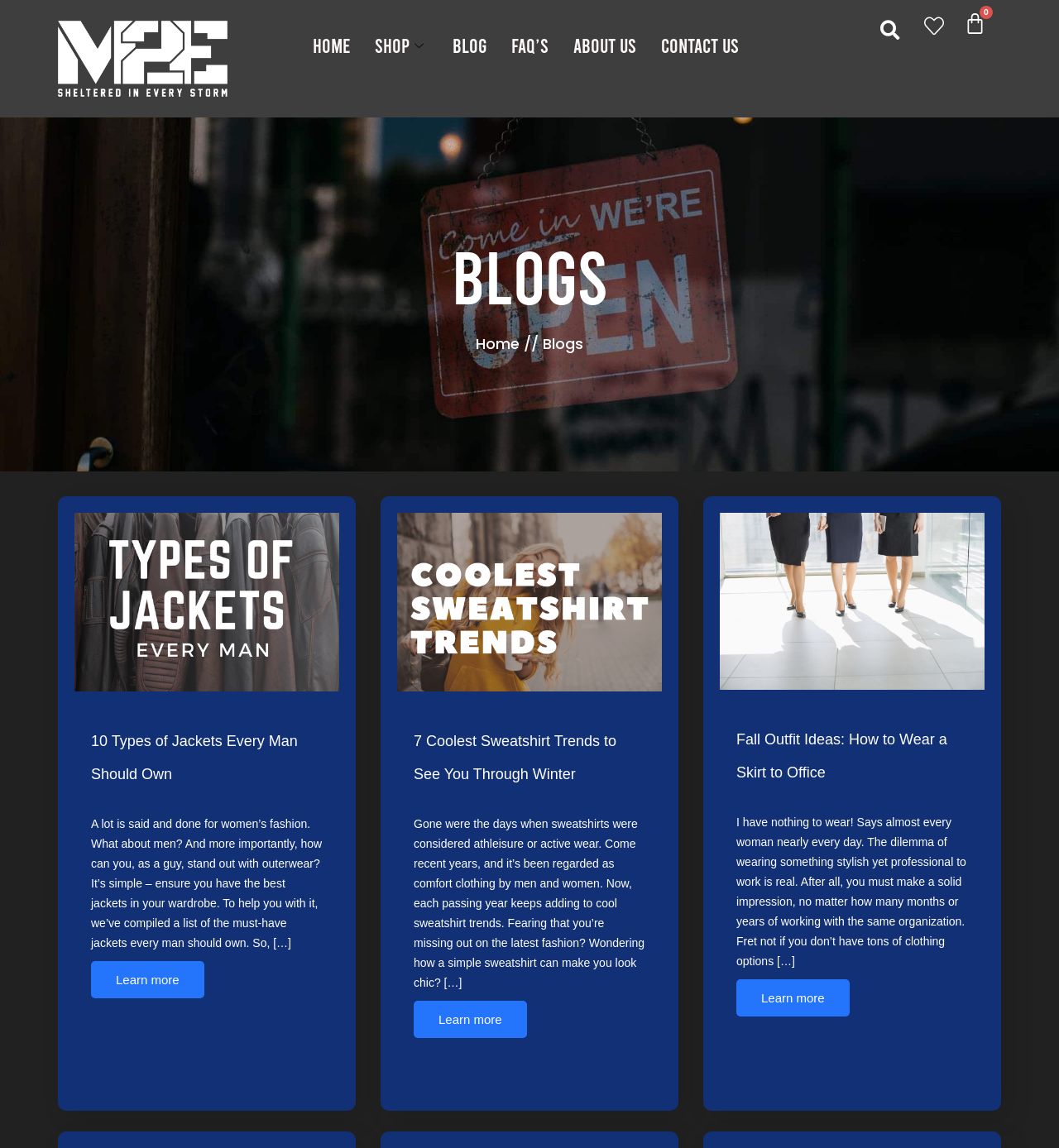Identify the bounding box for the given UI element using the description provided. Coordinates should be in the format (top-left x, top-left y, bottom-right x, bottom-right y) and must be between 0 and 1. Here is the description: Search

[0.824, 0.011, 0.858, 0.042]